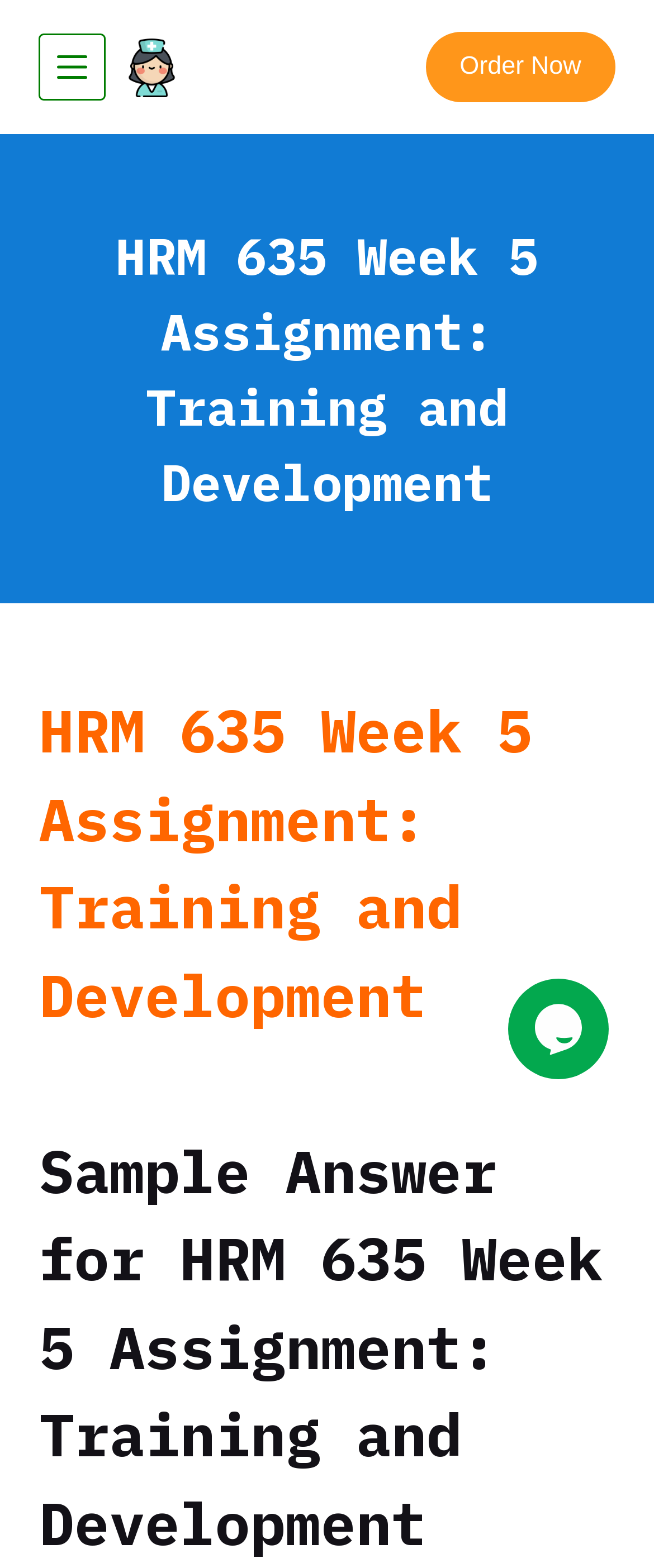Given the element description alt="Nursing Assignment Crackers", predict the bounding box coordinates for the UI element in the webpage screenshot. The format should be (top-left x, top-left y, bottom-right x, bottom-right y), and the values should be between 0 and 1.

[0.188, 0.024, 0.278, 0.061]